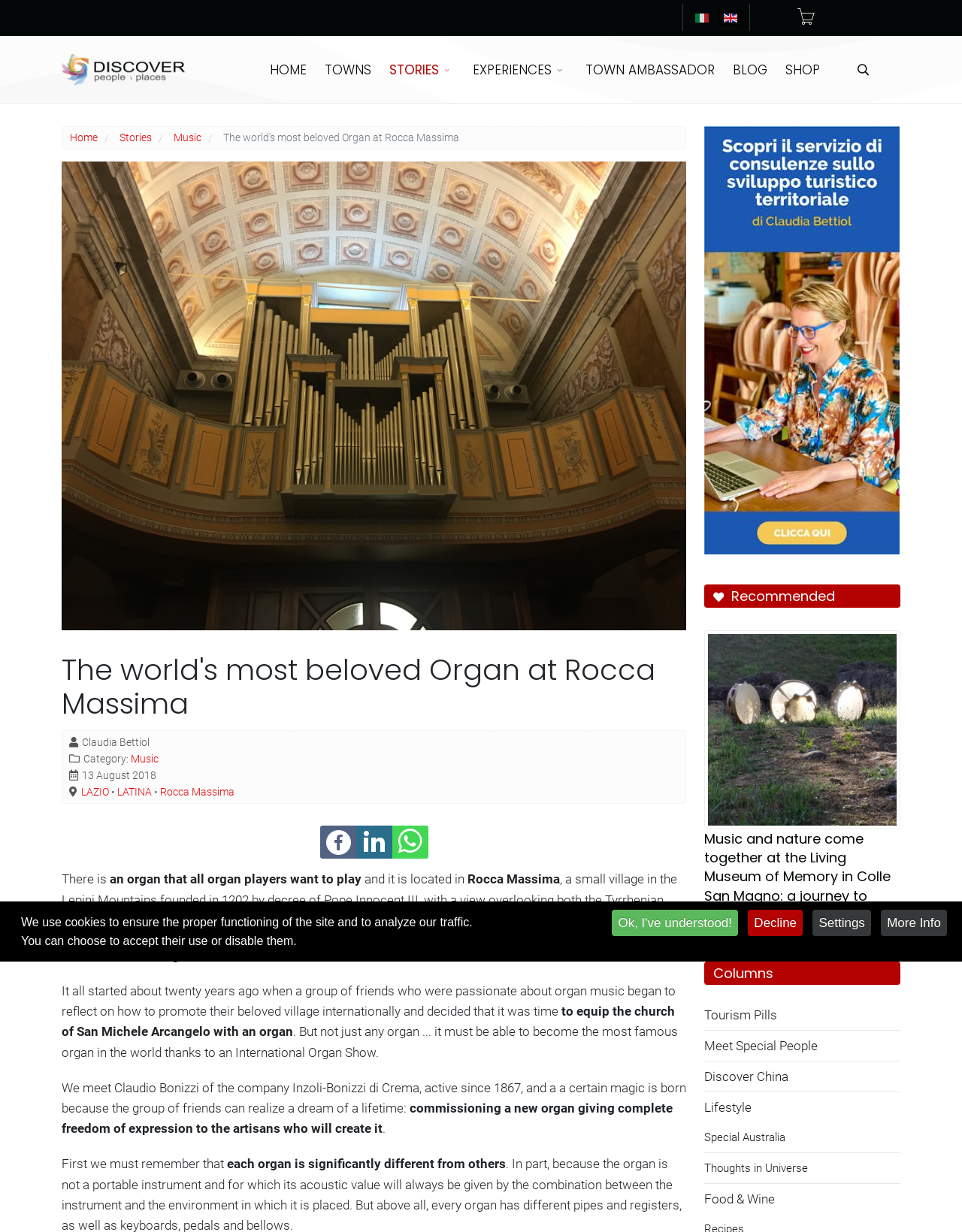Could you provide the bounding box coordinates for the portion of the screen to click to complete this instruction: "Read the story about Music"?

[0.18, 0.107, 0.209, 0.116]